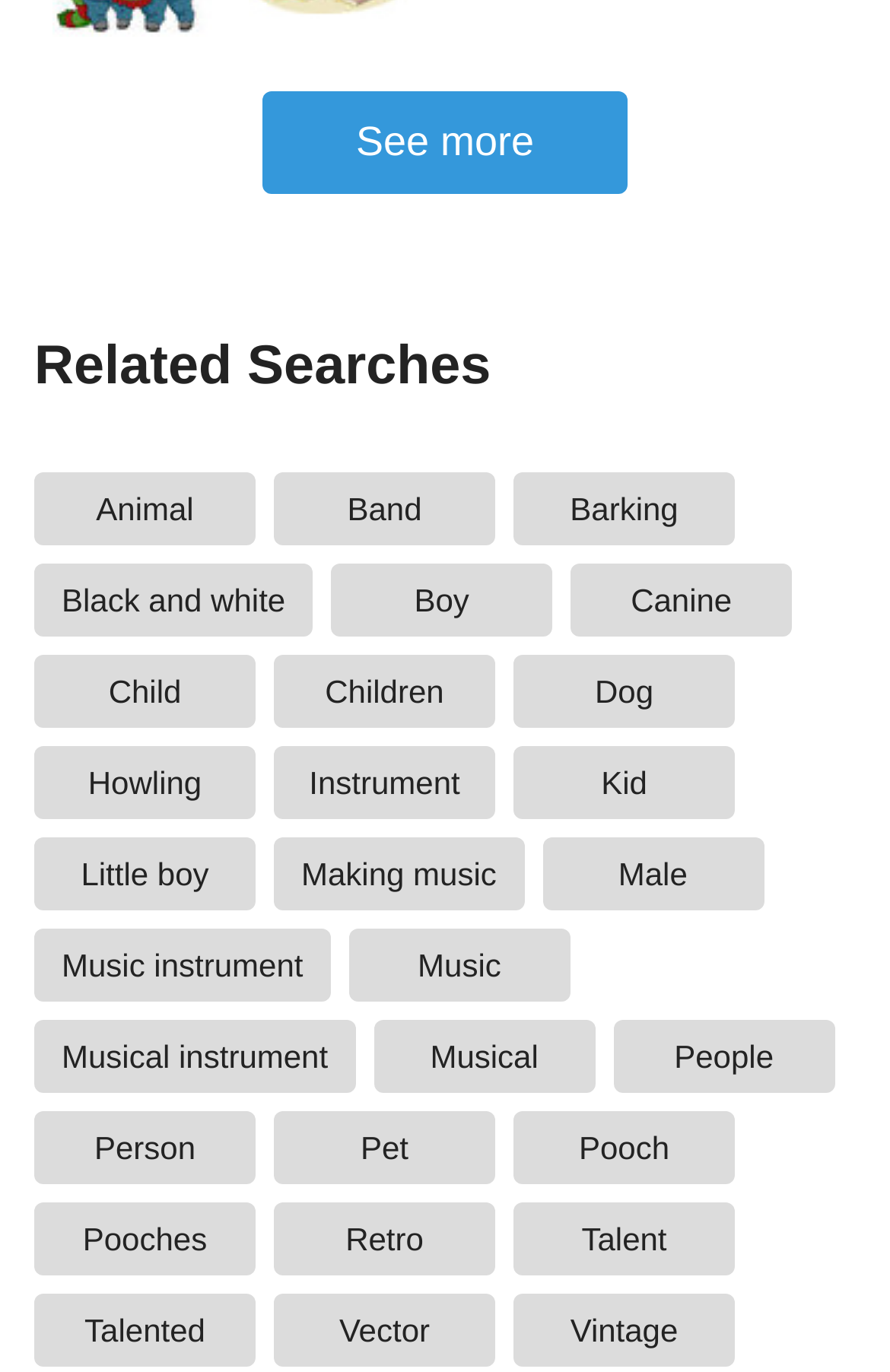What is the last related search link?
Kindly offer a comprehensive and detailed response to the question.

I scrolled down to the end of the 'Related Searches' section and found that the last link is 'Vintage'.